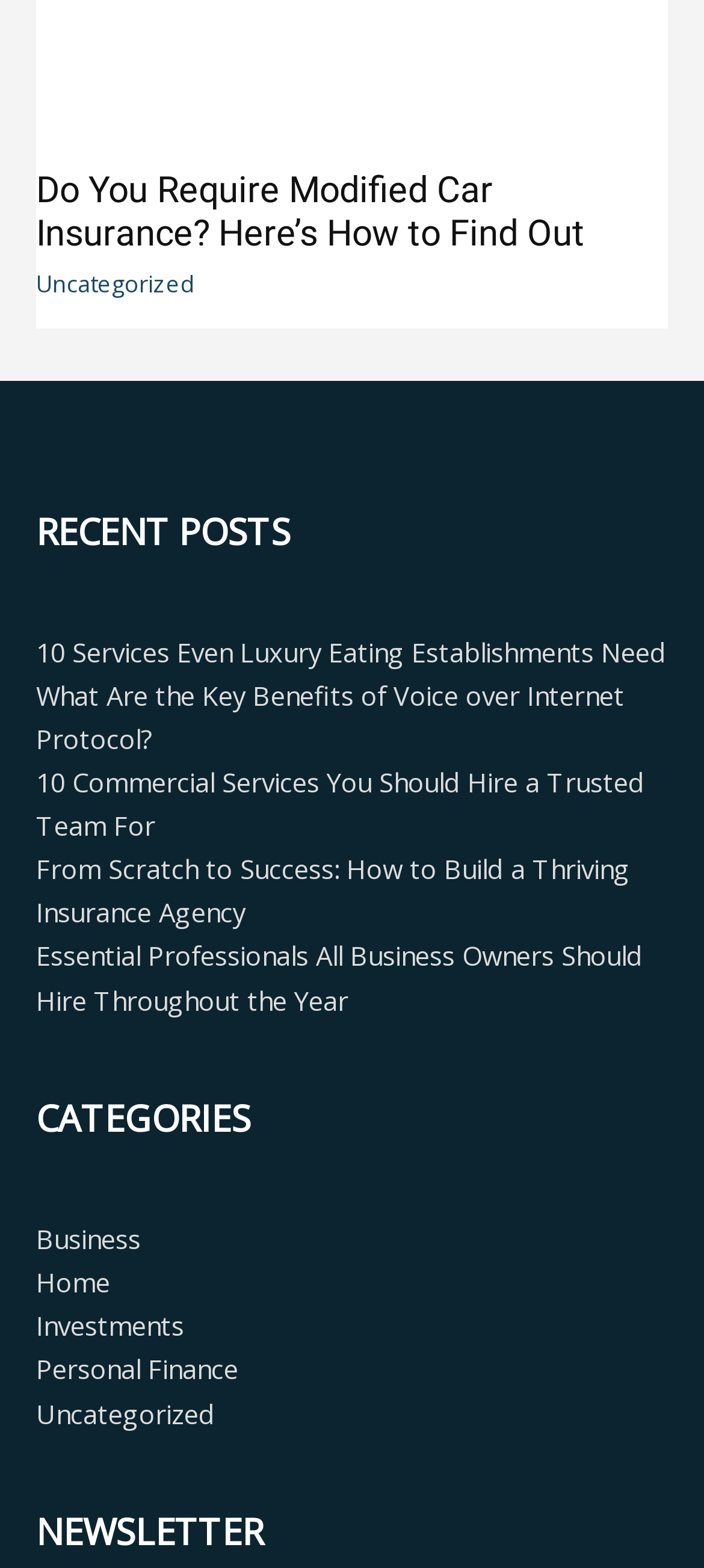Can you identify the bounding box coordinates of the clickable region needed to carry out this instruction: 'explore business category'? The coordinates should be four float numbers within the range of 0 to 1, stated as [left, top, right, bottom].

[0.051, 0.779, 0.2, 0.802]